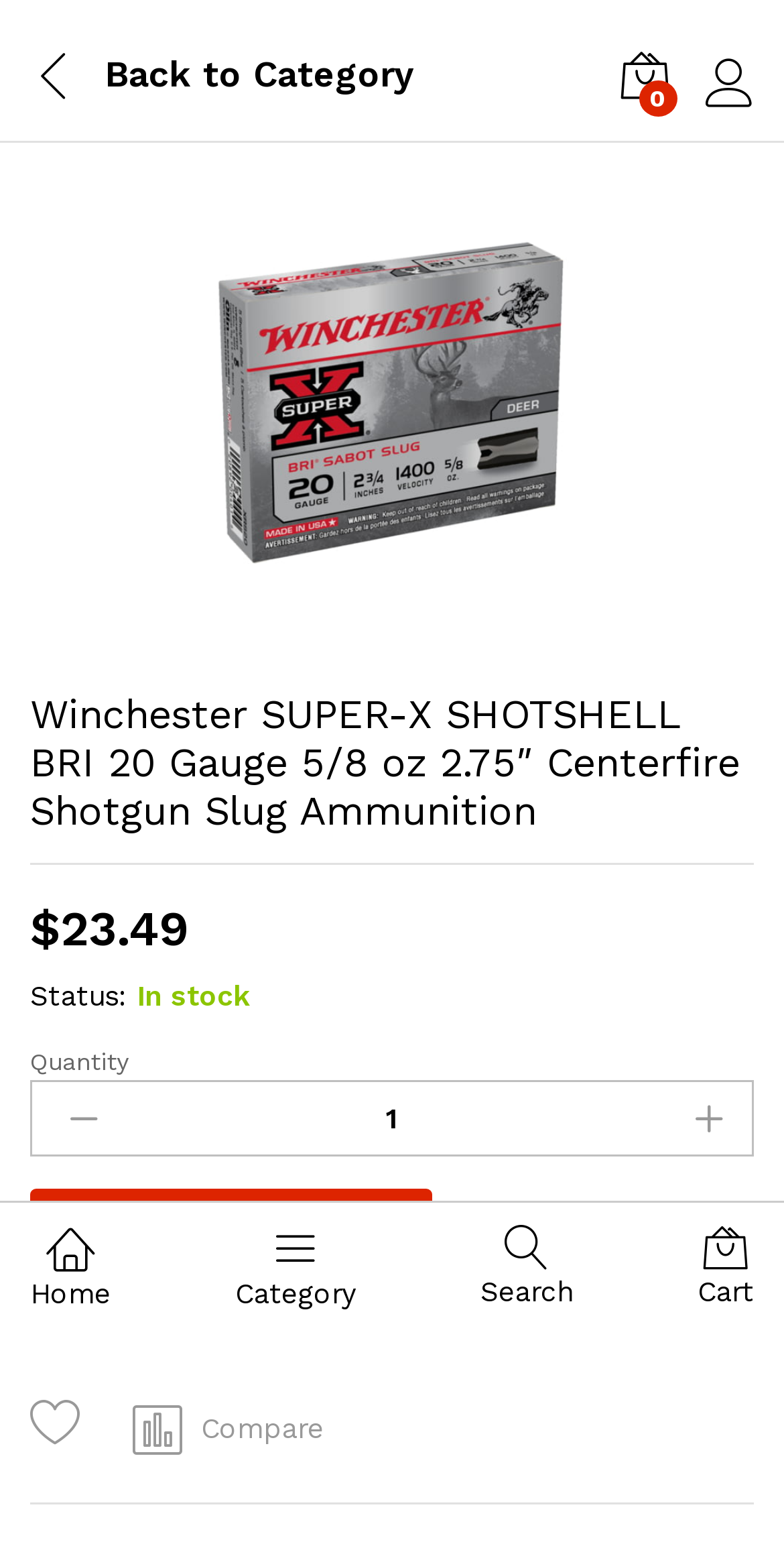Identify the main title of the webpage and generate its text content.

Back to Category